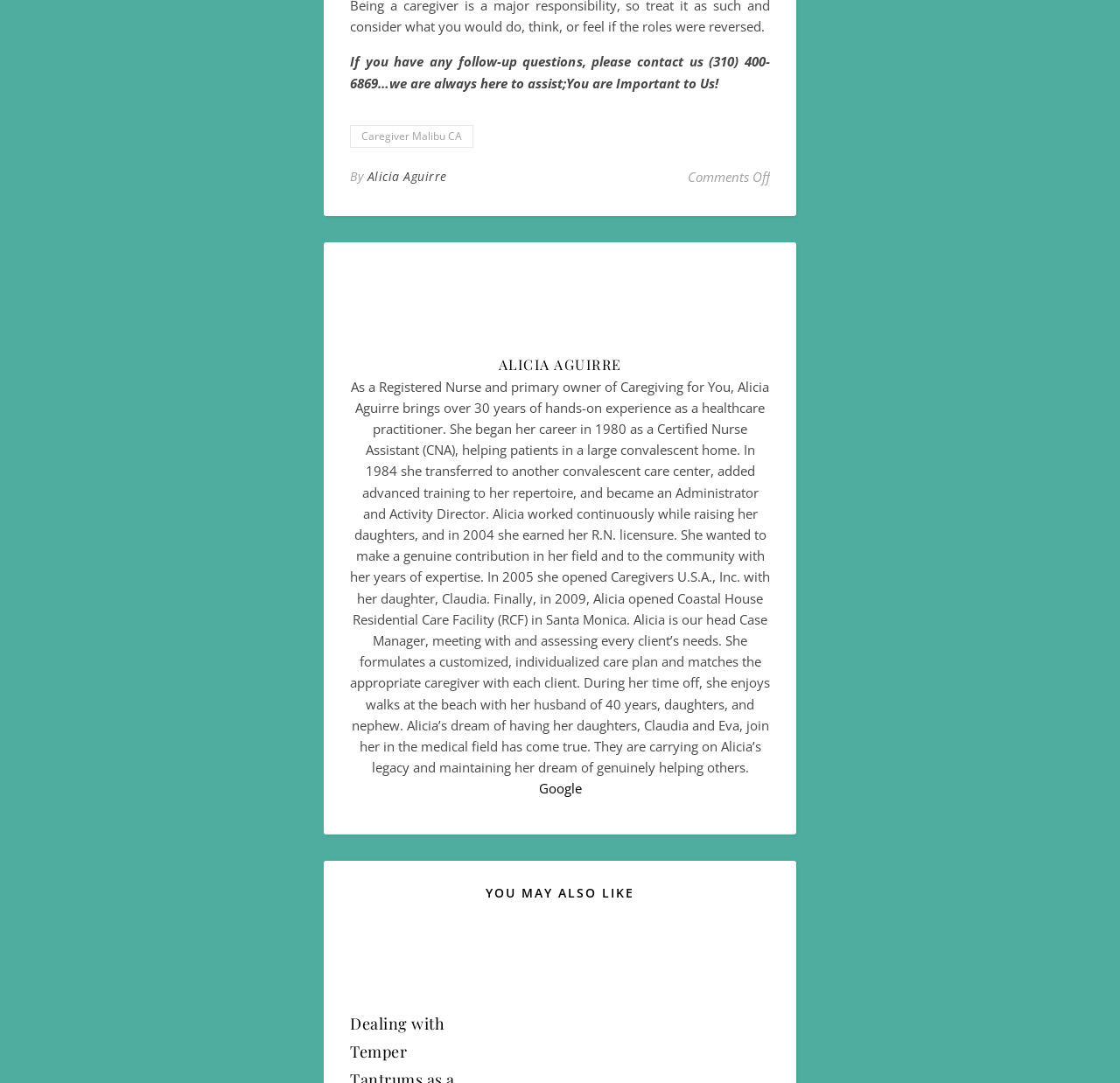Find the bounding box of the UI element described as: "parent_node: ALICIA AGUIRRE". The bounding box coordinates should be given as four float values between 0 and 1, i.e., [left, top, right, bottom].

[0.465, 0.308, 0.535, 0.324]